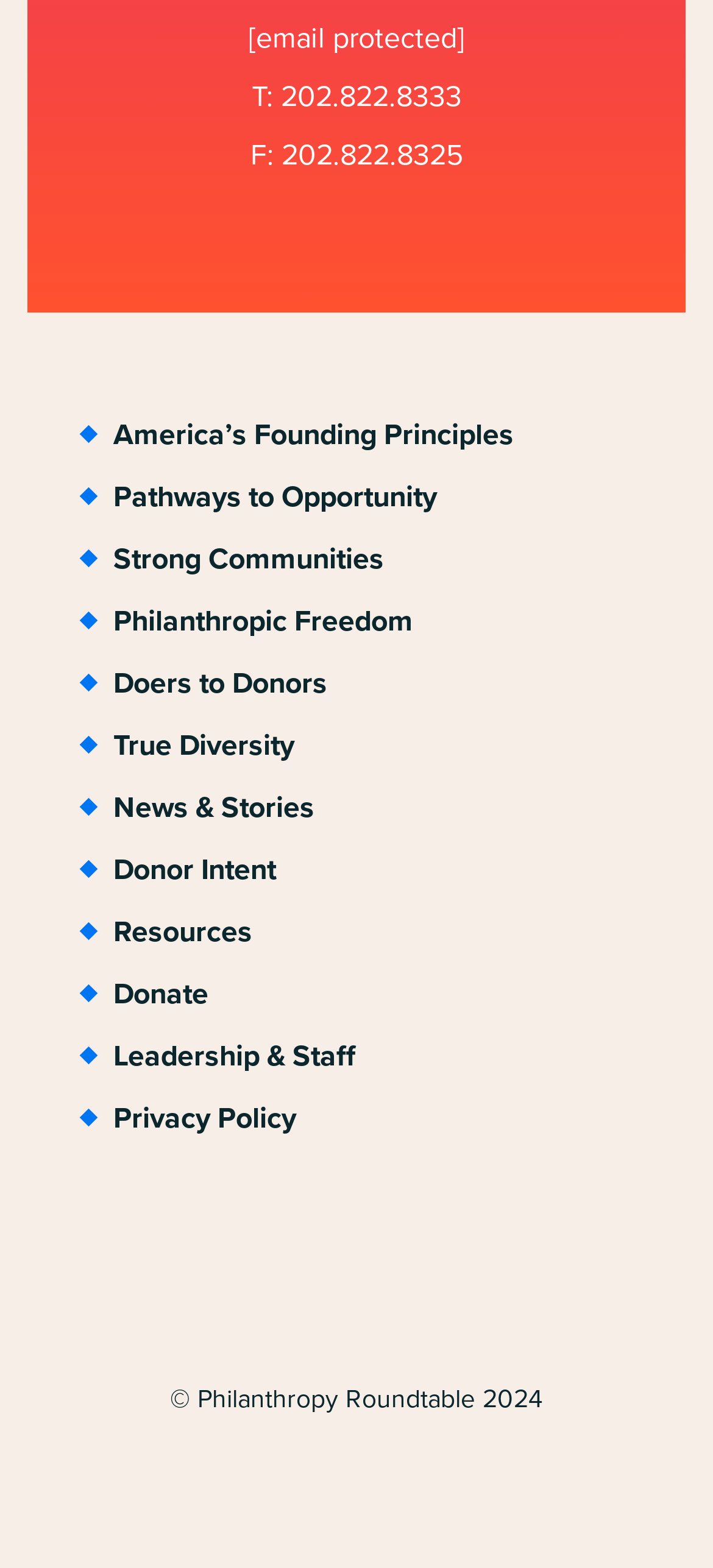Predict the bounding box coordinates of the area that should be clicked to accomplish the following instruction: "follow on Youtube". The bounding box coordinates should consist of four float numbers between 0 and 1, i.e., [left, top, right, bottom].

[0.172, 0.78, 0.29, 0.833]